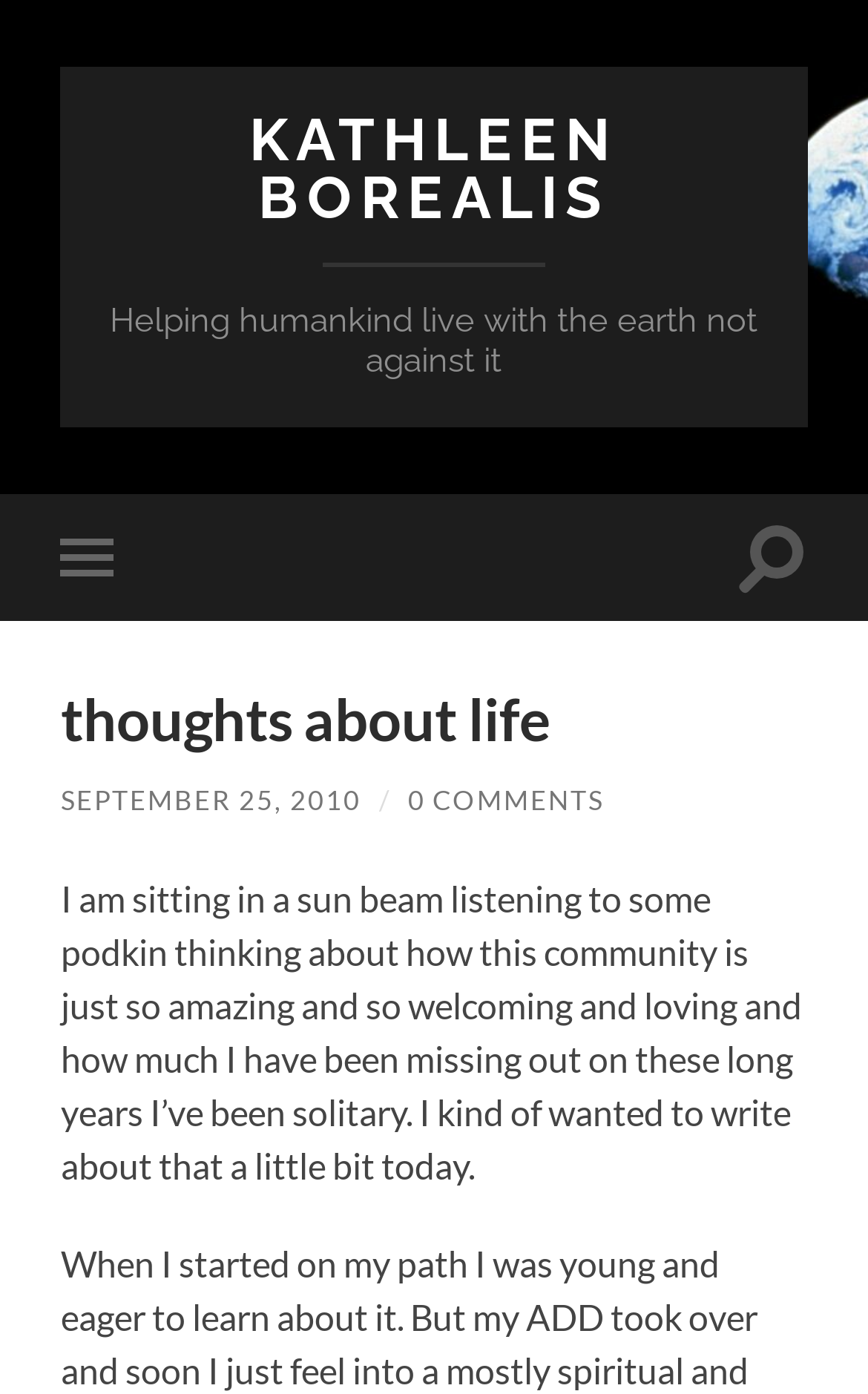Find the bounding box coordinates corresponding to the UI element with the description: "Kathleen Borealis". The coordinates should be formatted as [left, top, right, bottom], with values as floats between 0 and 1.

[0.287, 0.075, 0.713, 0.166]